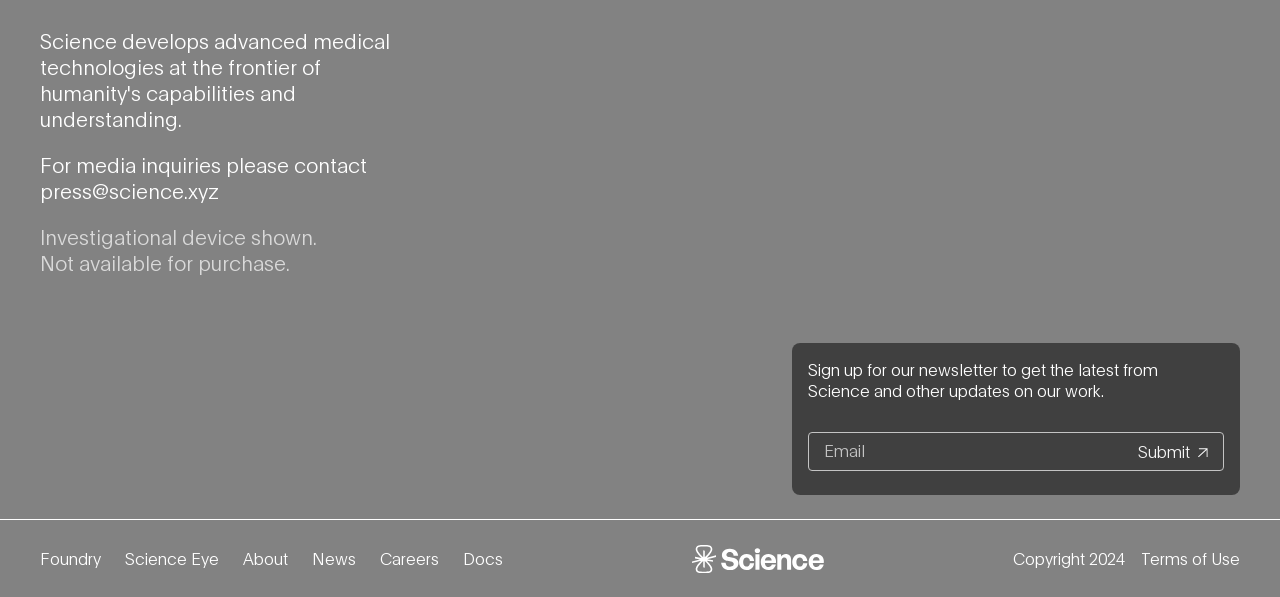Specify the bounding box coordinates of the element's region that should be clicked to achieve the following instruction: "Enter email address". The bounding box coordinates consist of four float numbers between 0 and 1, in the format [left, top, right, bottom].

[0.631, 0.724, 0.956, 0.789]